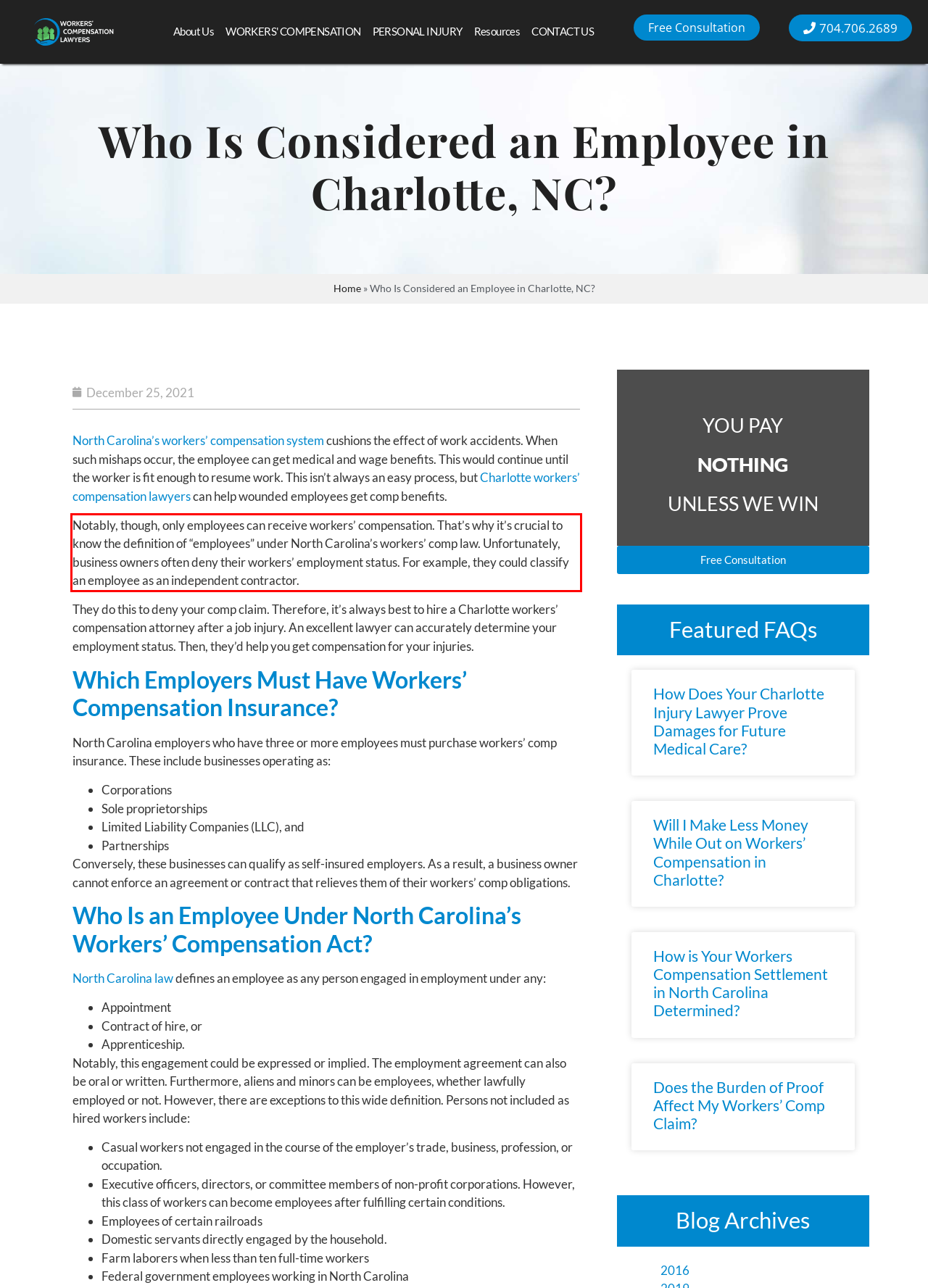Please extract the text content from the UI element enclosed by the red rectangle in the screenshot.

Notably, though, only employees can receive workers’ compensation. That’s why it’s crucial to know the definition of “employees” under North Carolina’s workers’ comp law. Unfortunately, business owners often deny their workers’ employment status. For example, they could classify an employee as an independent contractor.